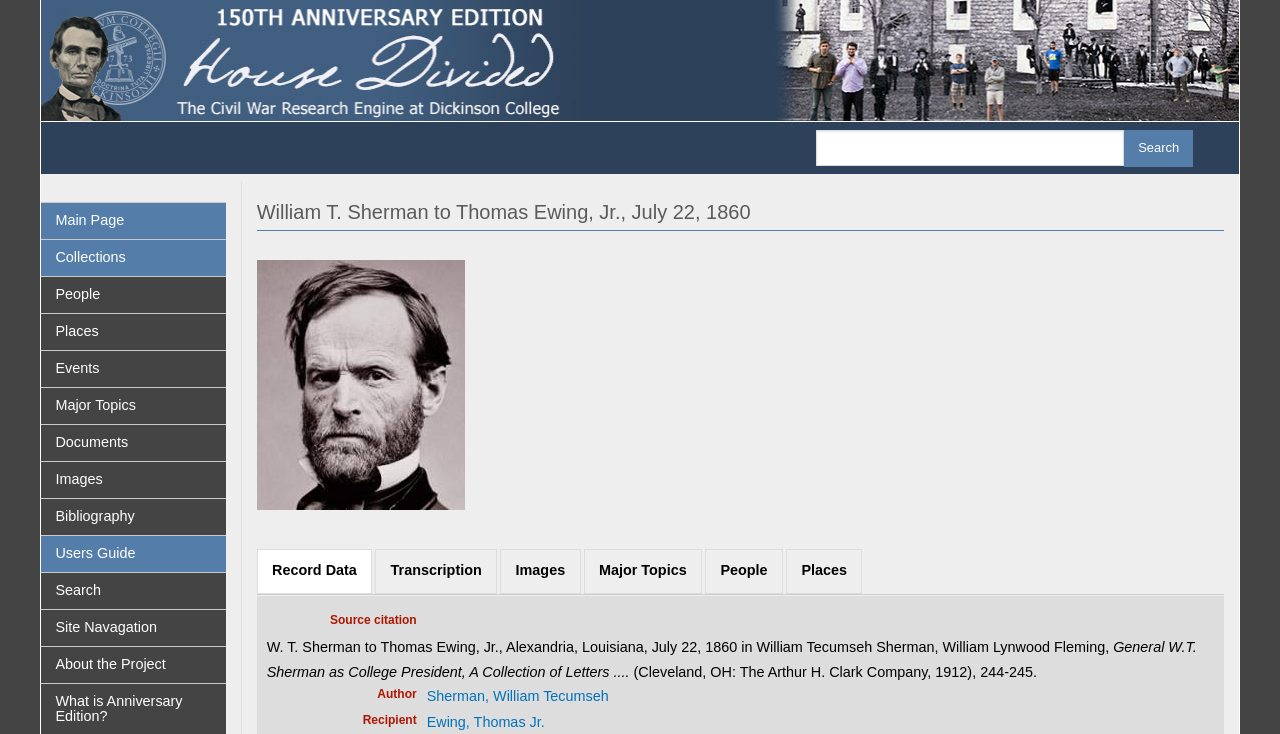Explain in detail what you observe on this webpage.

This webpage is about a historical letter from William T. Sherman to Thomas Ewing, Jr., dated July 22, 1860. At the top, there is a banner with a site header and a link to the home page. Below the banner, there is a search bar with a textbox and a search button.

The main content of the page is divided into sections. The first section has a heading with the title of the letter, accompanied by a button with an image of William Tecumseh Sherman. Below the heading, there are five links to different tabs: Record Data, Transcription, Images, Major Topics, and People.

The Record Data tab is currently active, and it displays information about the letter, including the source citation, a brief description, and the author and recipient of the letter. The author, William Tecumseh Sherman, and the recipient, Thomas Ewing, Jr., are both linked to their respective pages.

On the left side of the page, there is a navigation menu with links to various sections of the website, including the main page, collections, people, places, events, major topics, documents, images, bibliography, and user guide. There are also links to search, site navigation, about the project, and what is anniversary edition at the bottom of the menu.

There are no images on the page except for the image of William Tecumseh Sherman and the home icon in the site header.